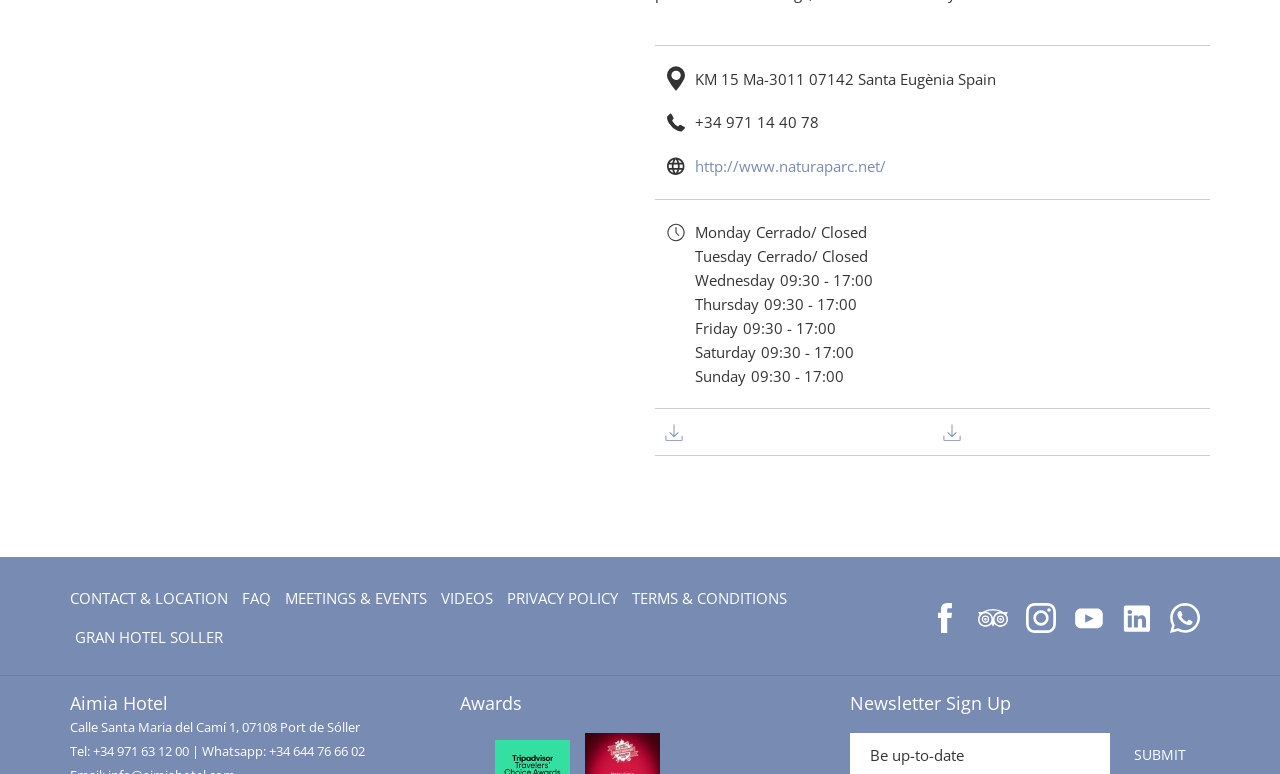Identify the bounding box coordinates of the specific part of the webpage to click to complete this instruction: "Download a file".

[0.512, 0.541, 0.729, 0.575]